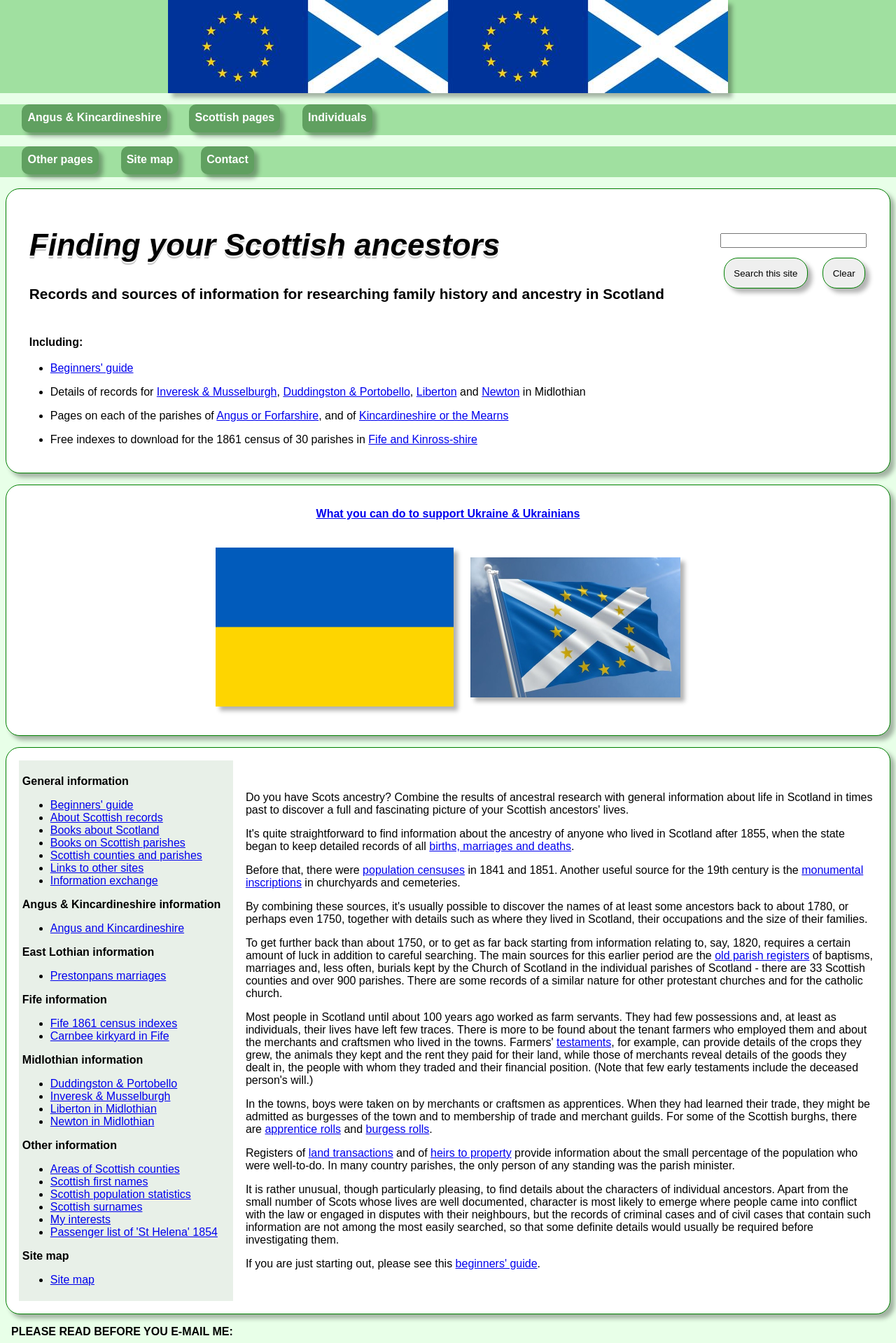Predict the bounding box coordinates of the UI element that matches this description: "name="keyword"". The coordinates should be in the format [left, top, right, bottom] with each value between 0 and 1.

[0.804, 0.173, 0.968, 0.184]